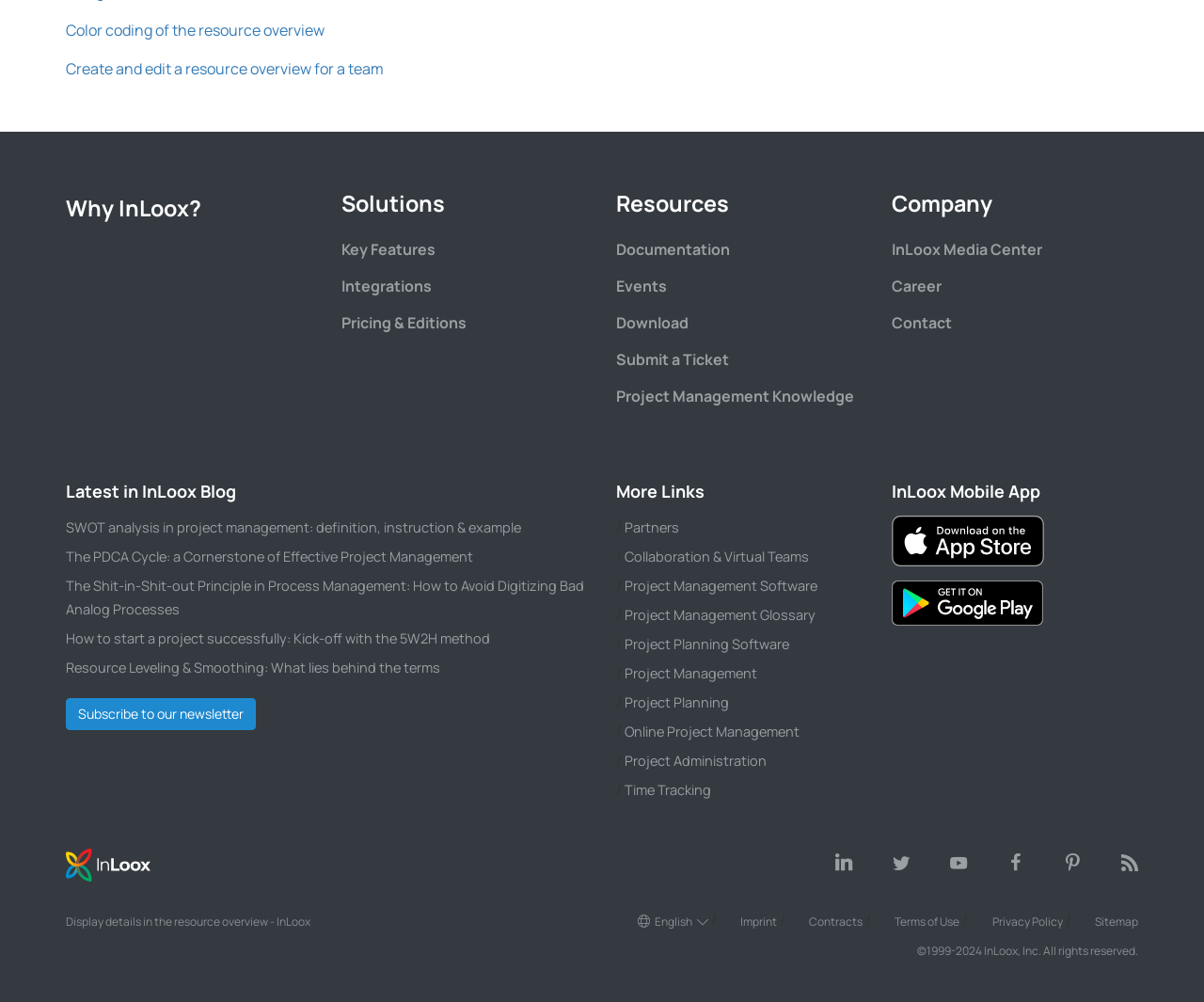Respond to the following question with a brief word or phrase:
What is the name of the company?

InLoox